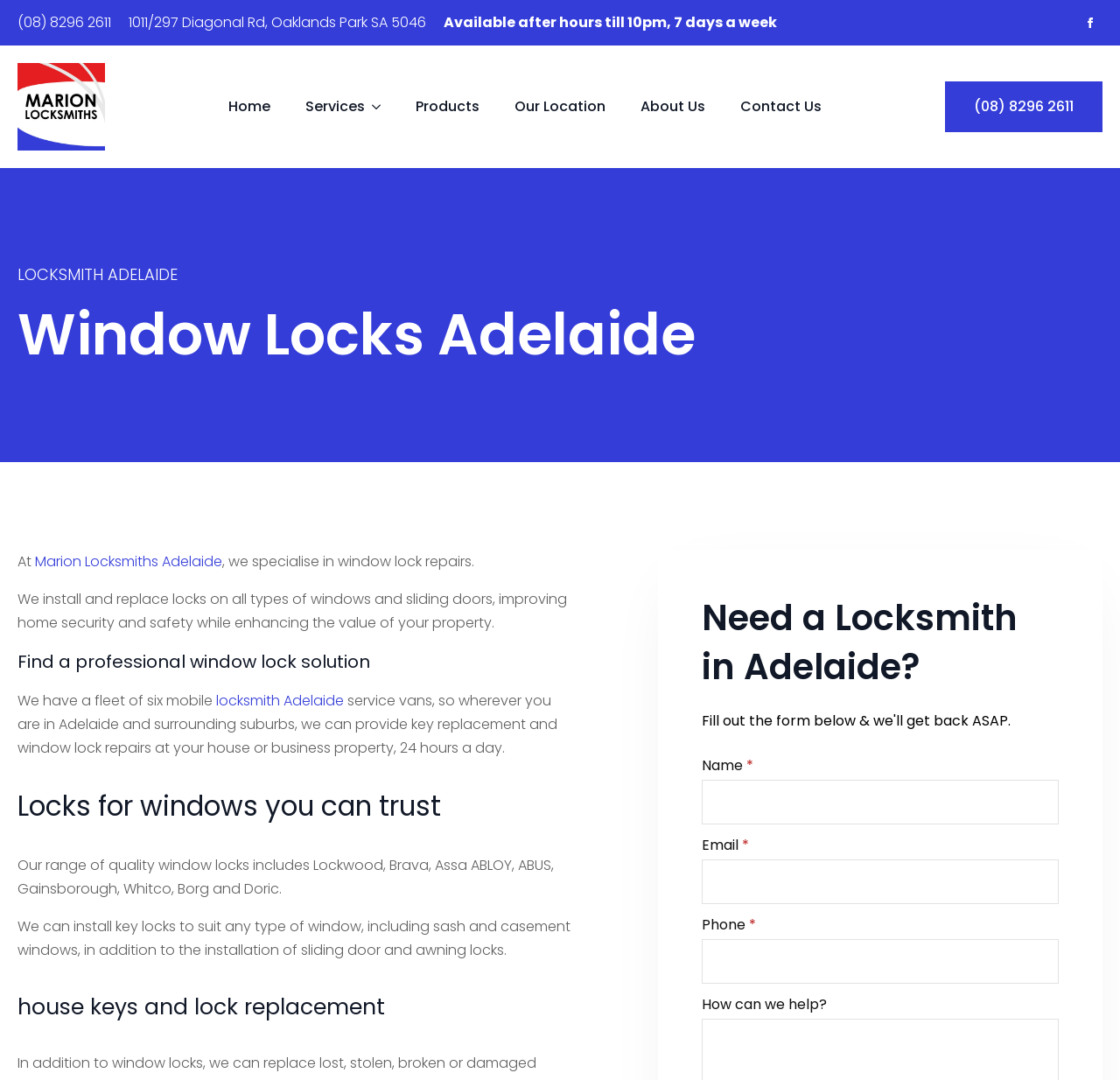Please locate the bounding box coordinates of the element that should be clicked to complete the given instruction: "Call the locksmith".

[0.016, 0.01, 0.099, 0.032]